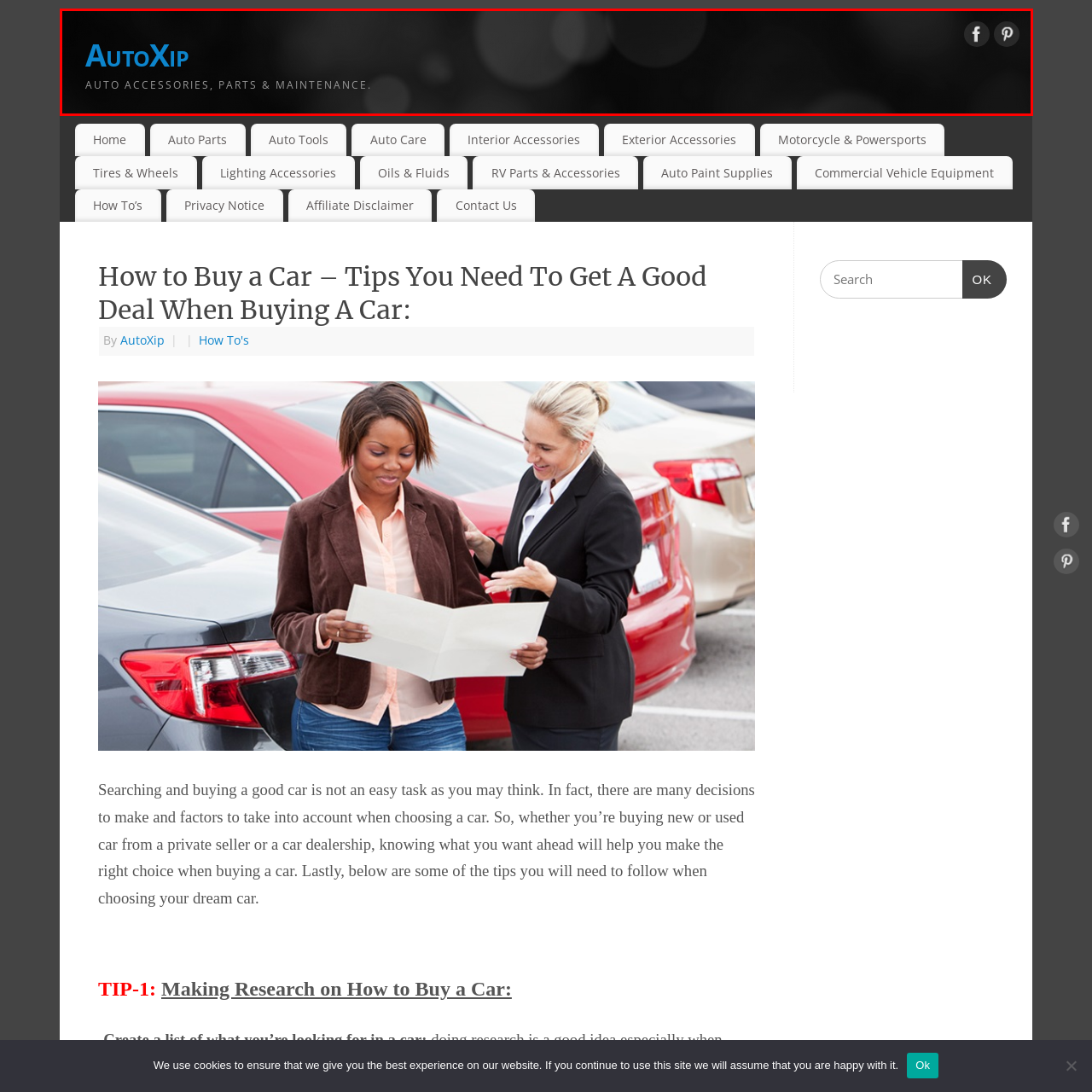What is the focus of the 'AutoXip' brand?
Please analyze the image within the red bounding box and respond with a detailed answer to the question.

The caption states that the tagline 'AUTO ACCESSORIES, PARTS & MAINTENANCE' emphasizes the company's commitment to providing essential products for vehicle care, indicating that the focus of the 'AutoXip' brand is on auto accessories, parts, and maintenance.